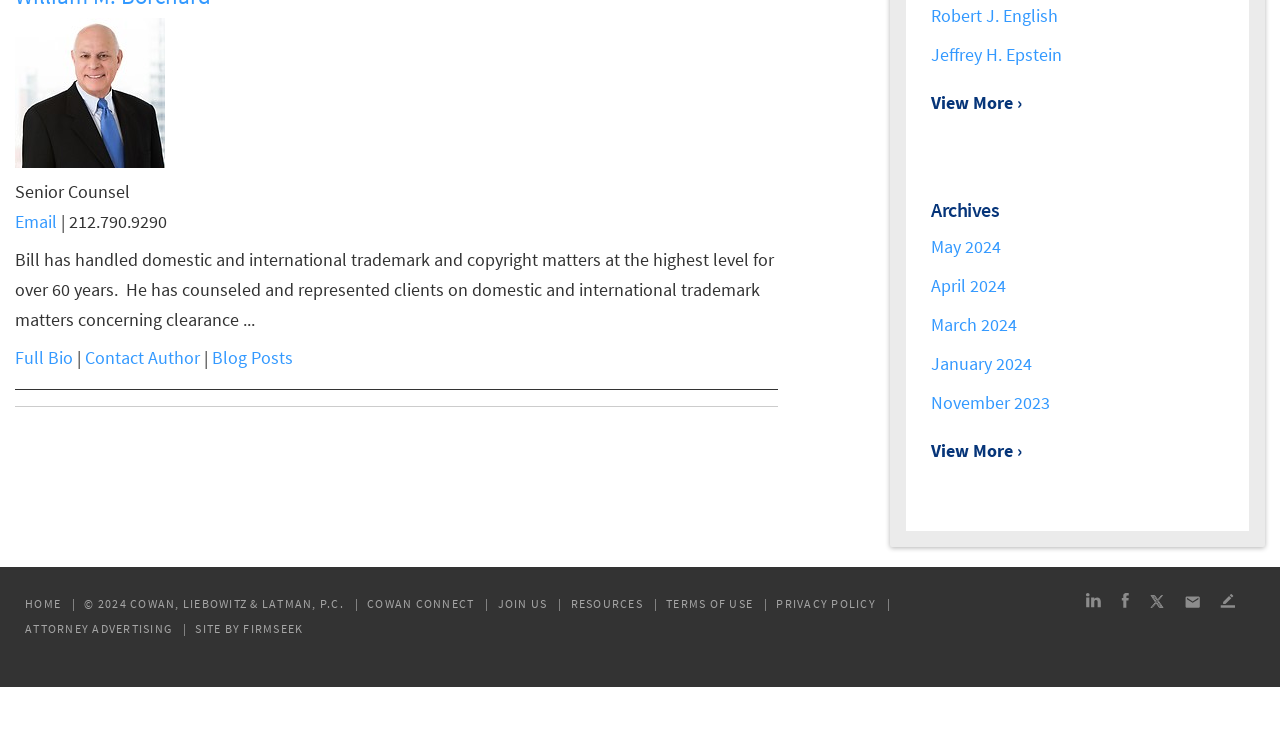Determine the bounding box coordinates (top-left x, top-left y, bottom-right x, bottom-right y) of the UI element described in the following text: CREAM

None